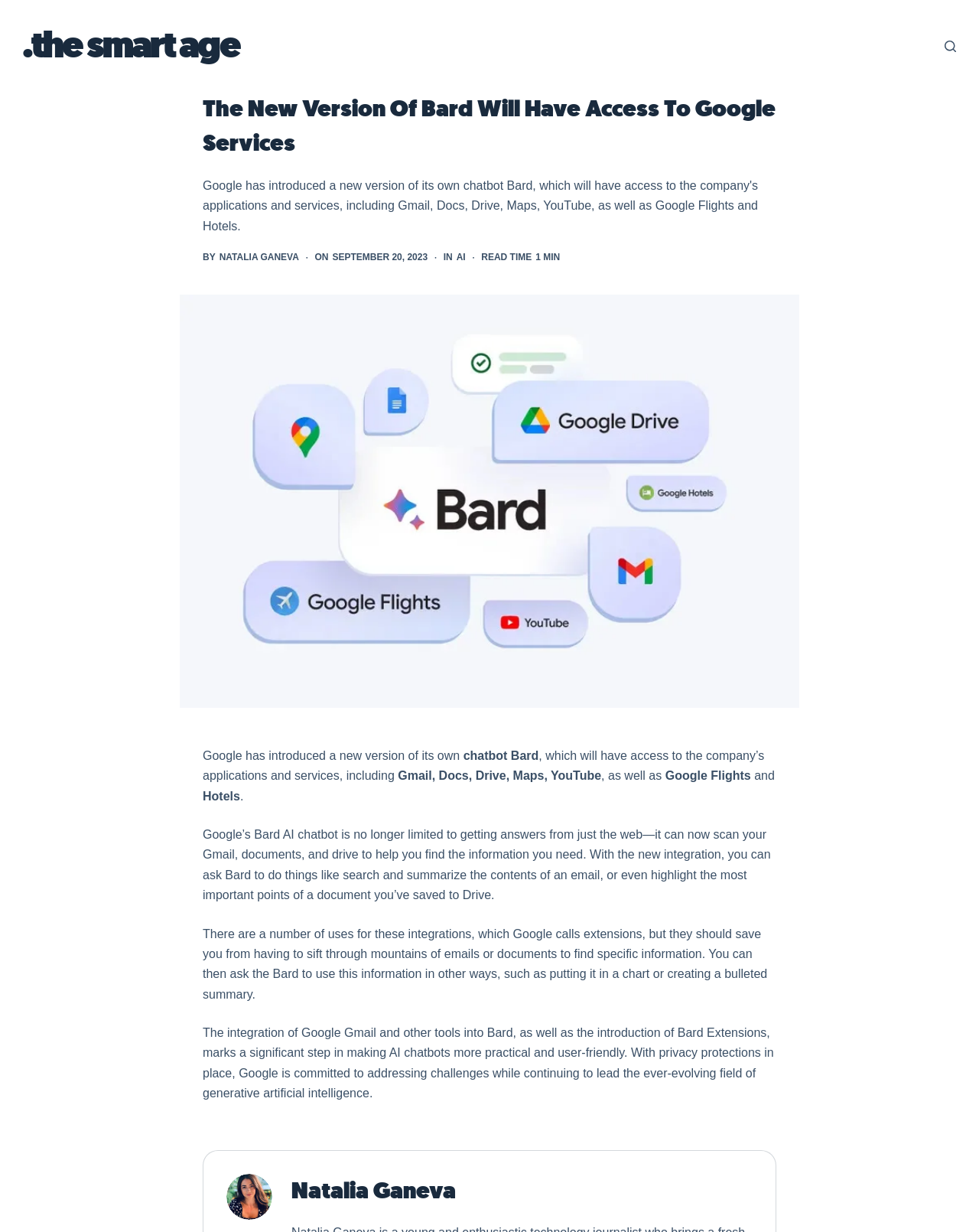Provide a brief response to the question below using a single word or phrase: 
What is the benefit of integrating Google Gmail and other tools into Bard?

Making AI chatbots more practical and user-friendly